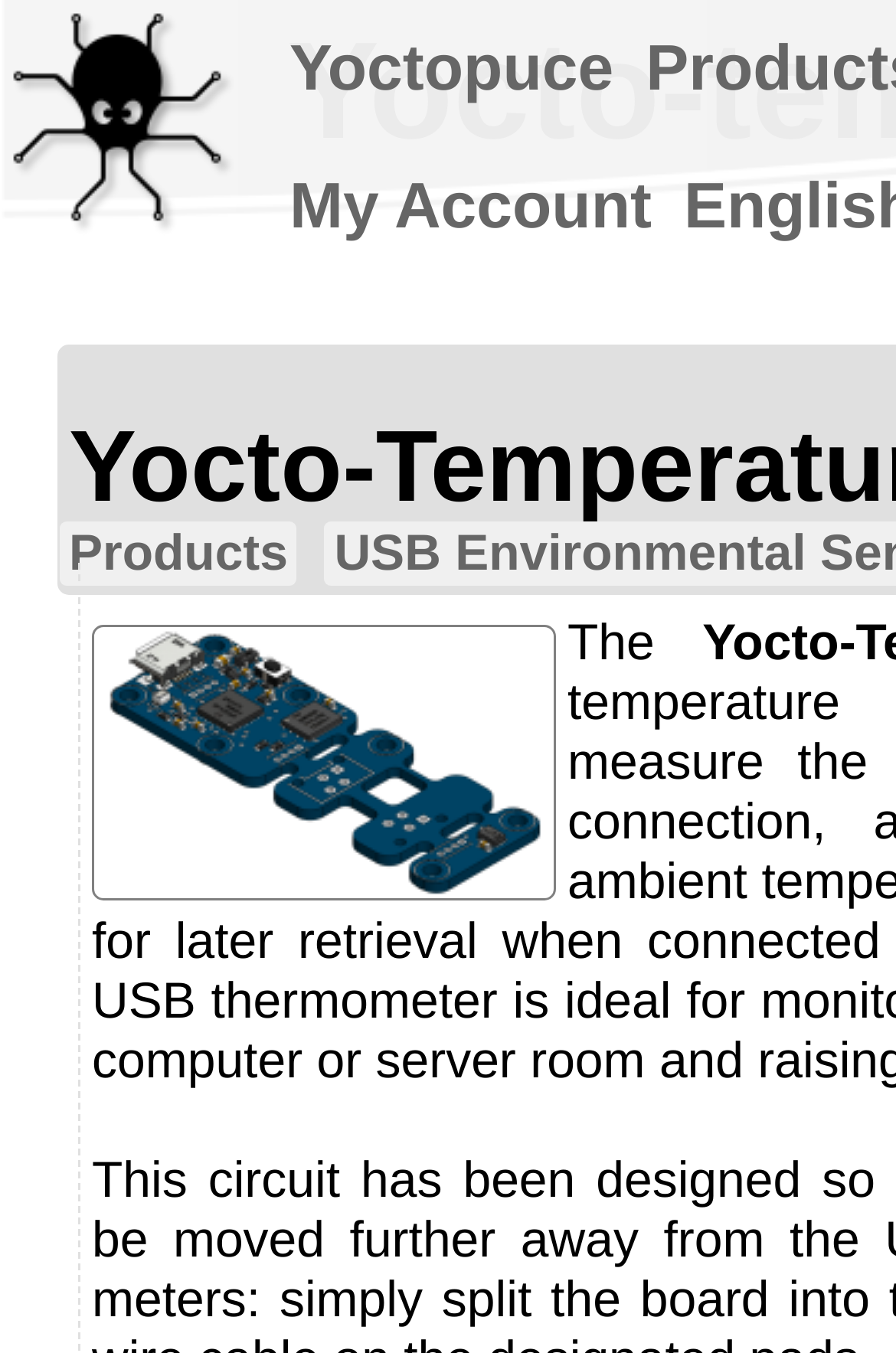Identify the bounding box for the UI element that is described as follows: "My Account".

[0.323, 0.126, 0.727, 0.178]